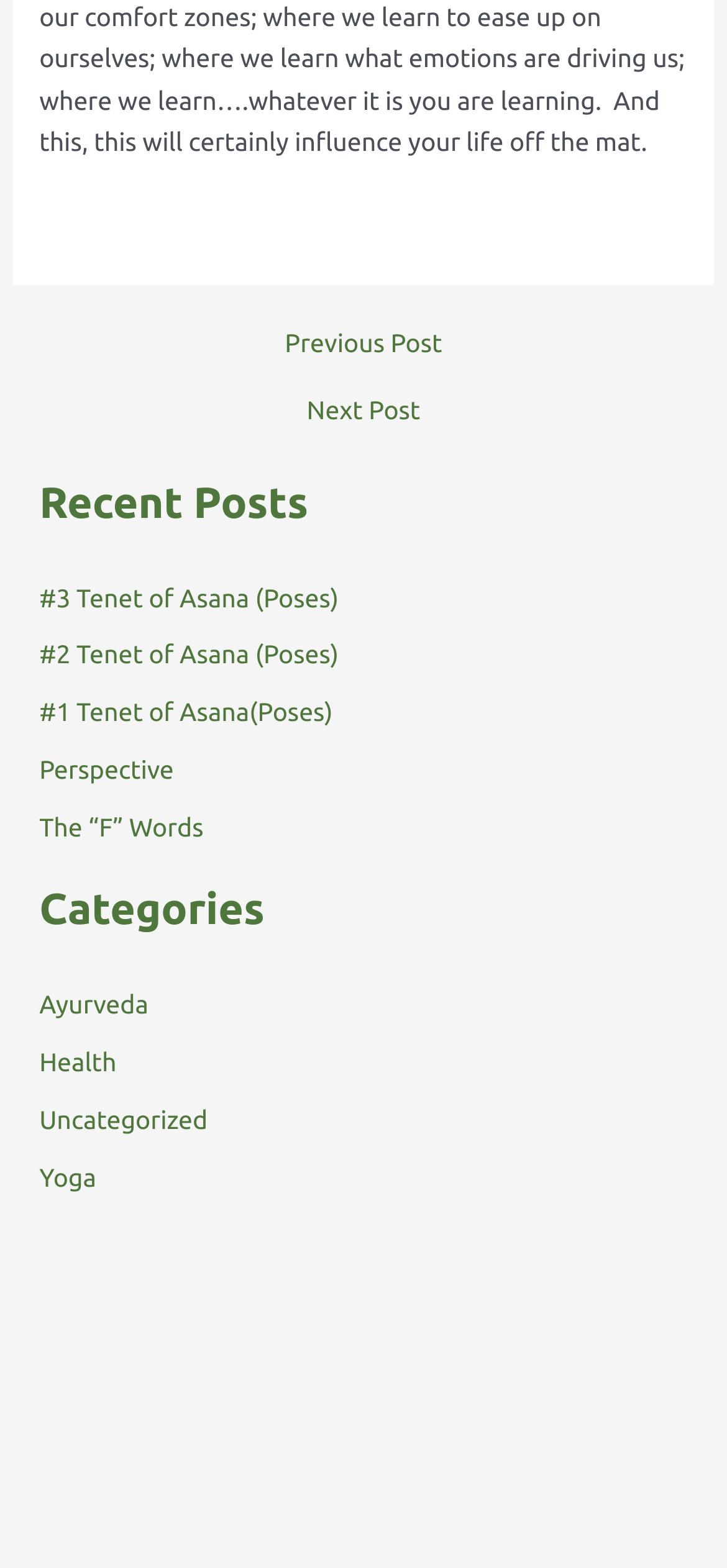Refer to the image and provide a thorough answer to this question:
What is the title of the recent post section?

The title of the recent post section is 'Recent Posts', which is indicated by the heading element with ID 45. This section contains links to recent posts on the blog.